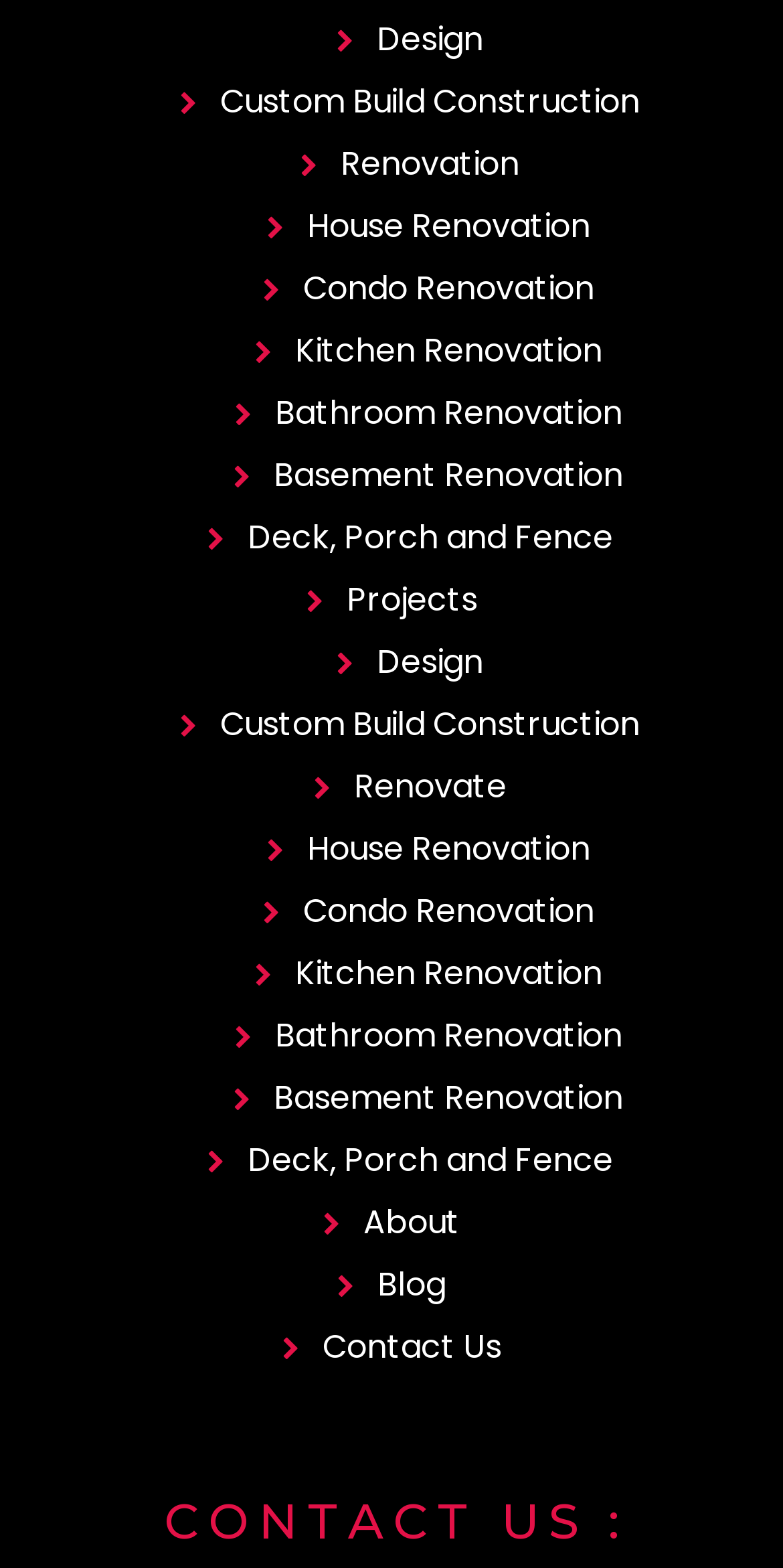Kindly provide the bounding box coordinates of the section you need to click on to fulfill the given instruction: "learn about Air-to-water Heat Pump-HawkPlus Series".

None